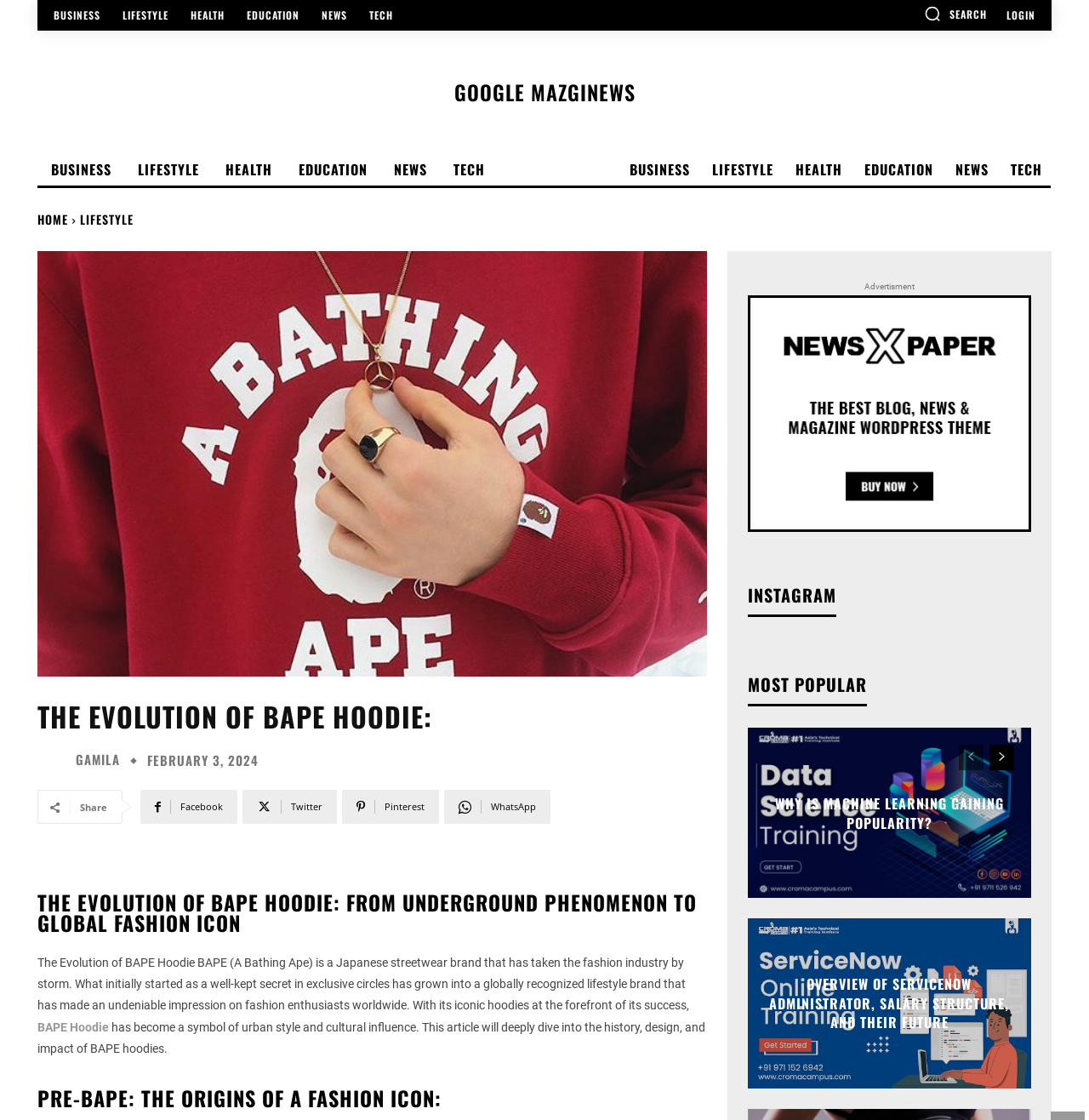Find the bounding box coordinates for the element described here: "E-Mail This Story".

None